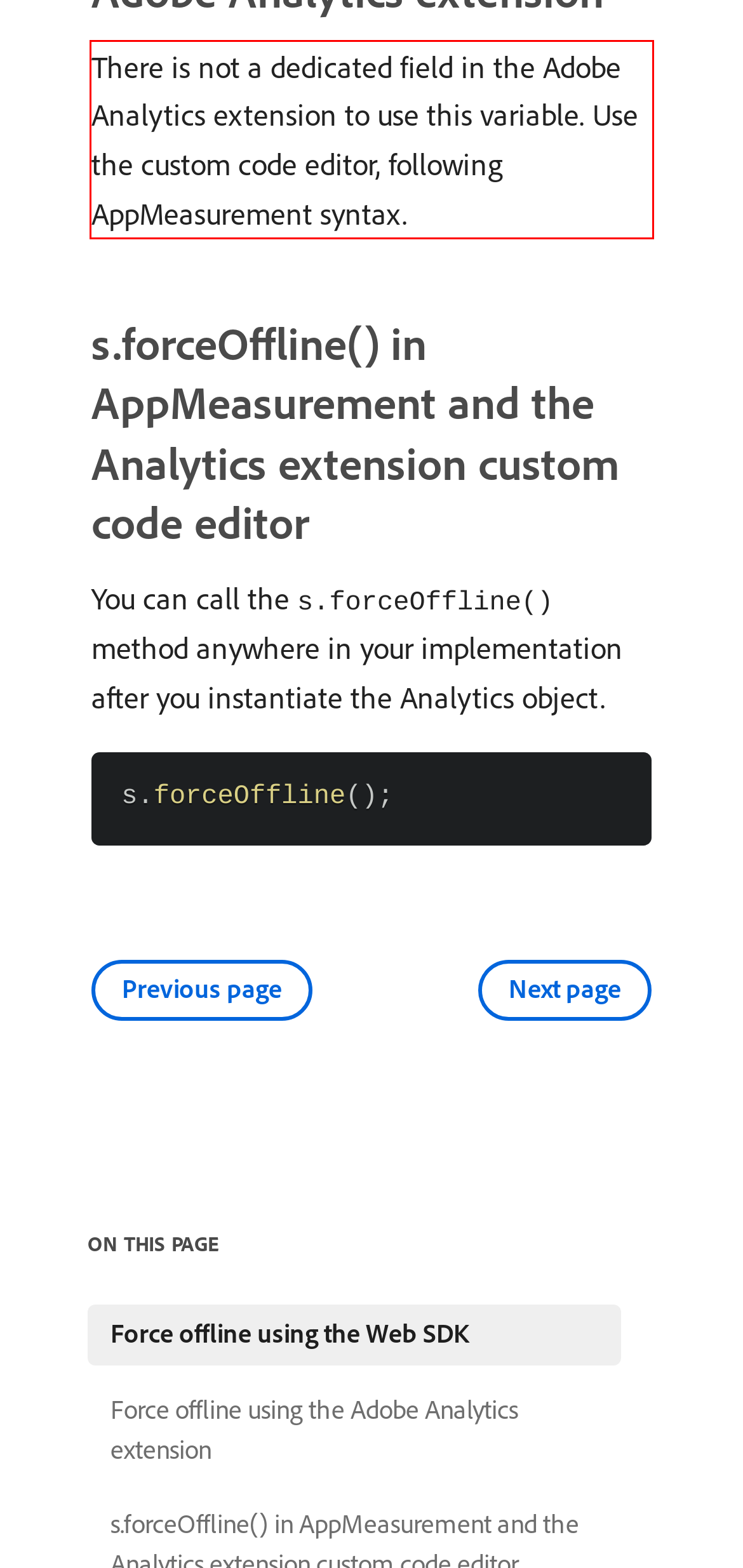Your task is to recognize and extract the text content from the UI element enclosed in the red bounding box on the webpage screenshot.

There is not a dedicated field in the Adobe Analytics extension to use this variable. Use the custom code editor, following AppMeasurement syntax.